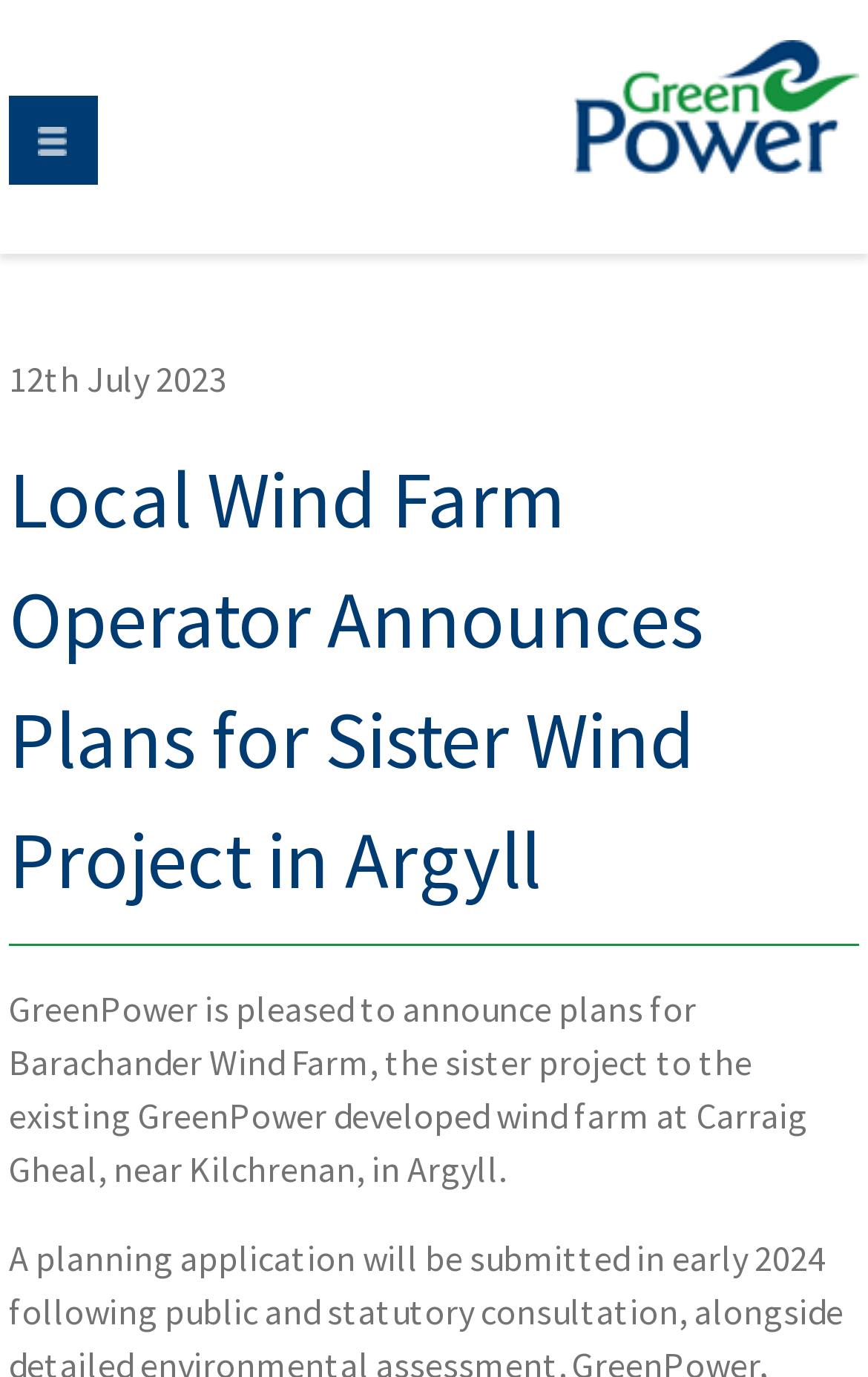Identify the bounding box for the element characterized by the following description: "alt="GreenPower International"".

[0.662, 0.1, 0.99, 0.133]